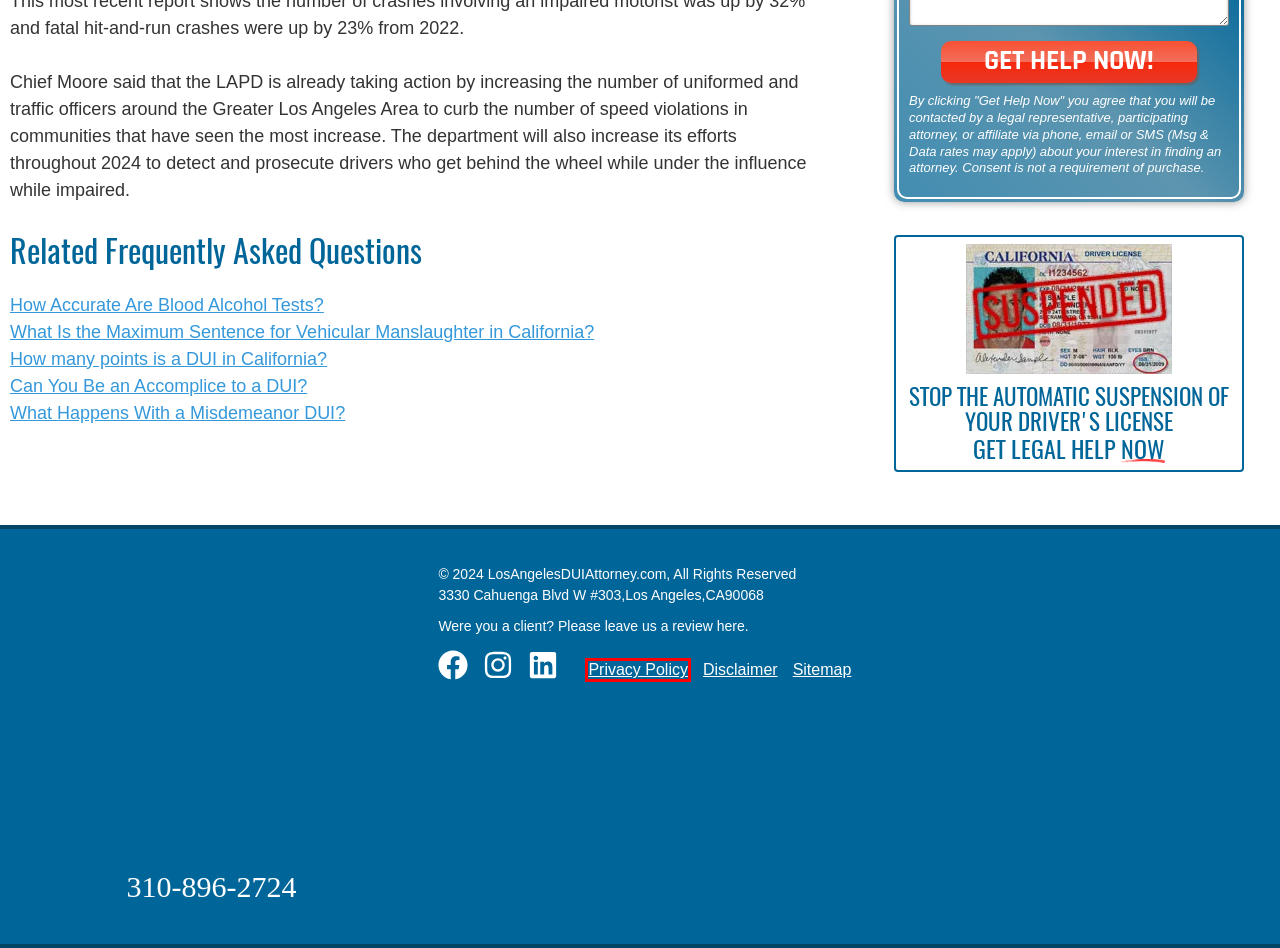Given a webpage screenshot with a red bounding box around a UI element, choose the webpage description that best matches the new webpage after clicking the element within the bounding box. Here are the candidates:
A. SEO and Digital Marketing Agency | Hennessey Digital
B. You Can Be Charged as an Accomplice to a DUI Incident
C. Maximum Sentence in CA for Vehicular Manslaughter | DUI FAQ
D. Privacy Policy - LosAngelesDUIAttorney.com
E. Disclaimer - LosAngelesDUIAttorney.com
F. Leave a Review - LosAngelesDUIAttorney.com
G. Sitemap - LosAngelesDUIAttorney.com
H. How Many Points a DUI Is in California | Free Evaluation

D